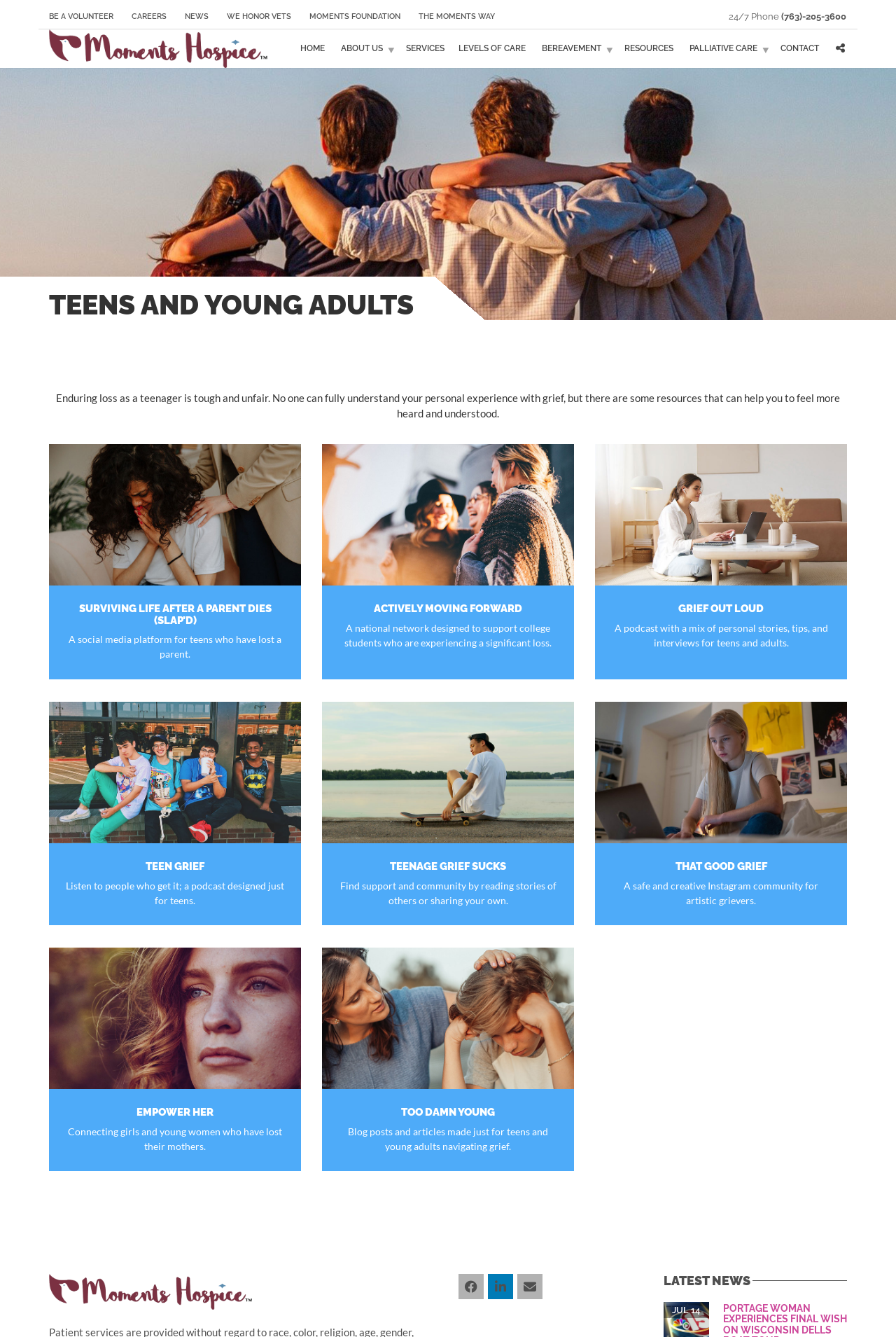Determine the bounding box coordinates for the area that needs to be clicked to fulfill this task: "Listen to GRIEF OUT LOUD podcast". The coordinates must be given as four float numbers between 0 and 1, i.e., [left, top, right, bottom].

[0.757, 0.451, 0.852, 0.46]